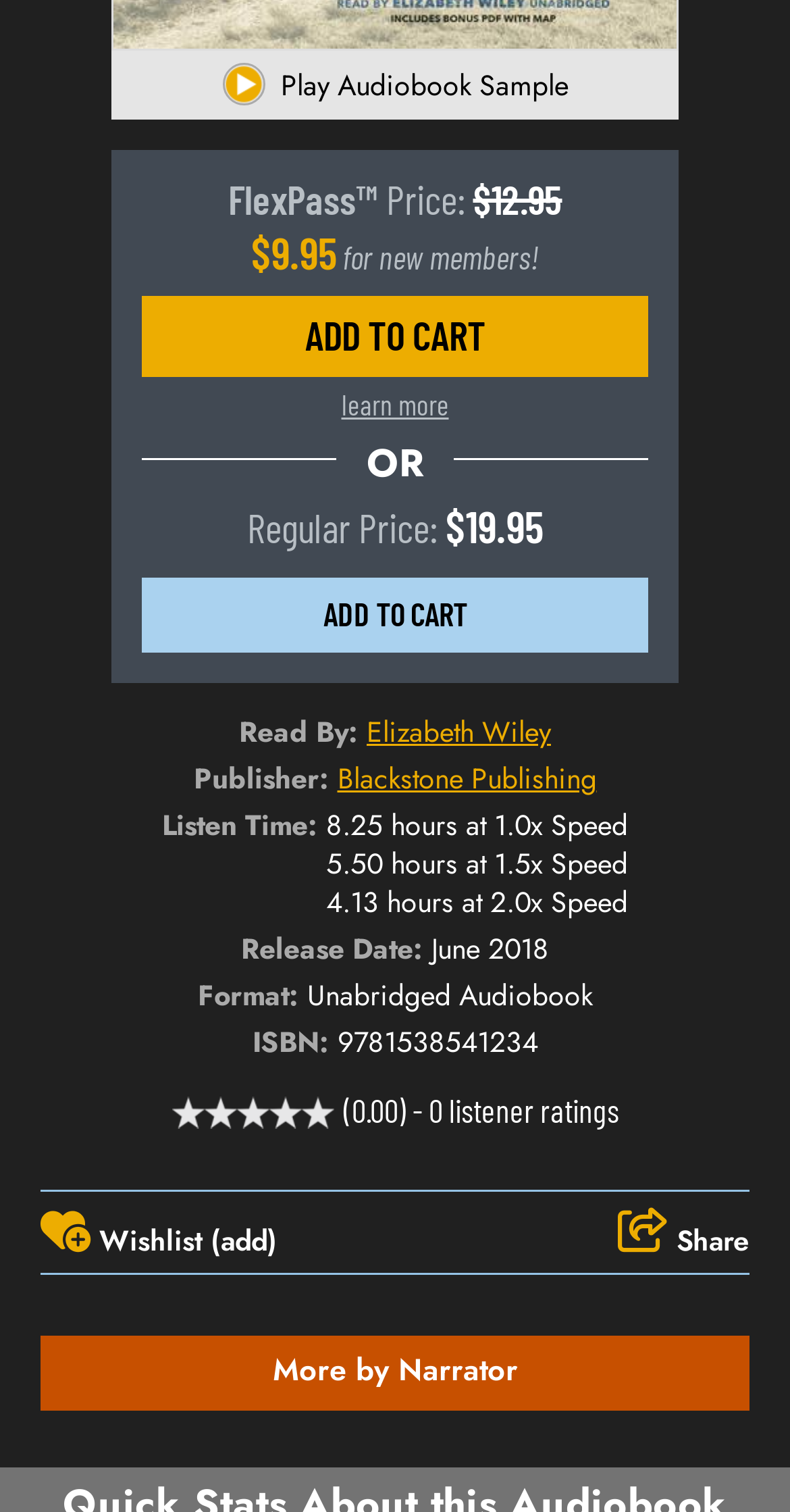Extract the bounding box coordinates for the UI element described by the text: "More by Narrator". The coordinates should be in the form of [left, top, right, bottom] with values between 0 and 1.

[0.051, 0.883, 0.949, 0.933]